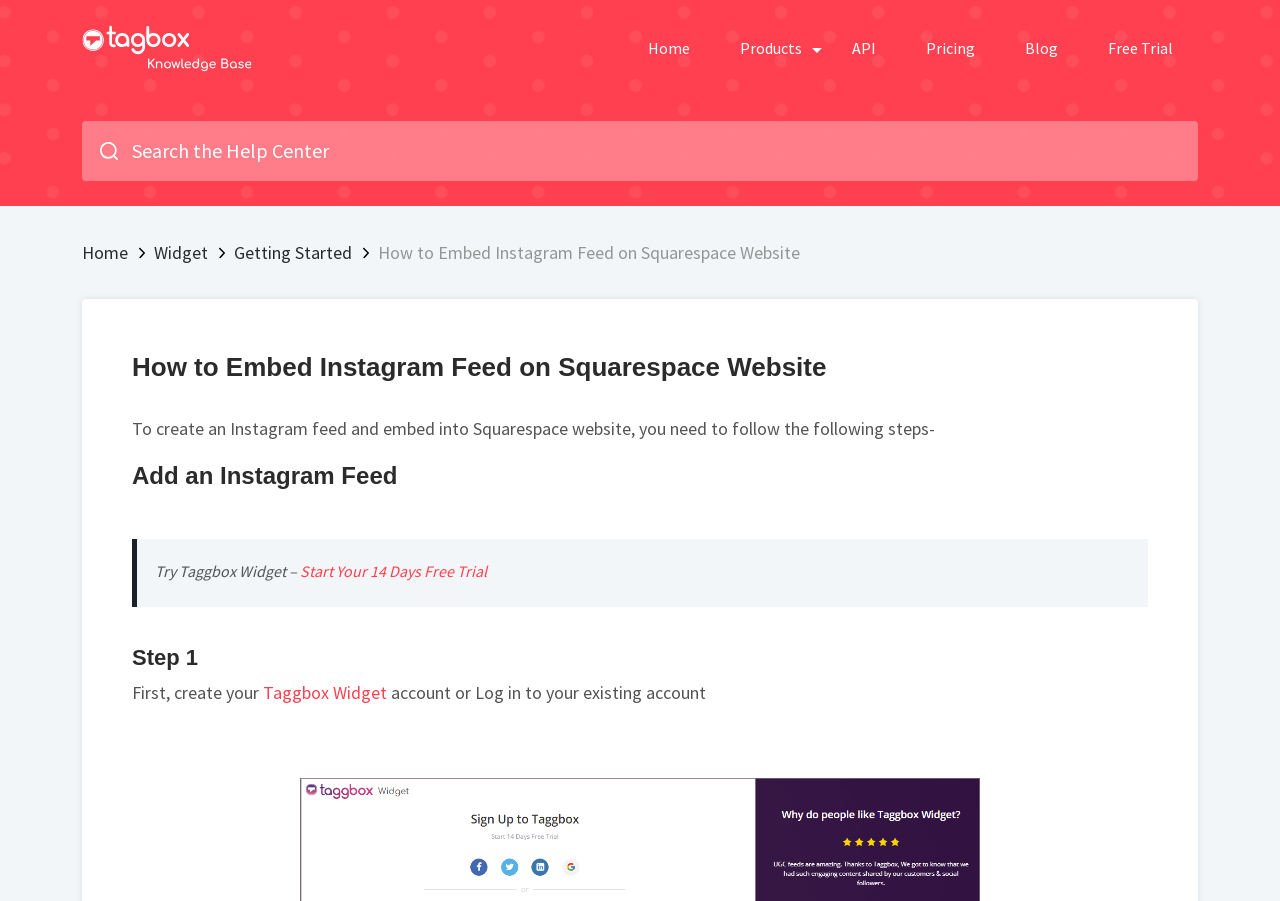Please find the bounding box coordinates of the element's region to be clicked to carry out this instruction: "Start Your 14 Days Free Trial".

[0.234, 0.623, 0.38, 0.645]